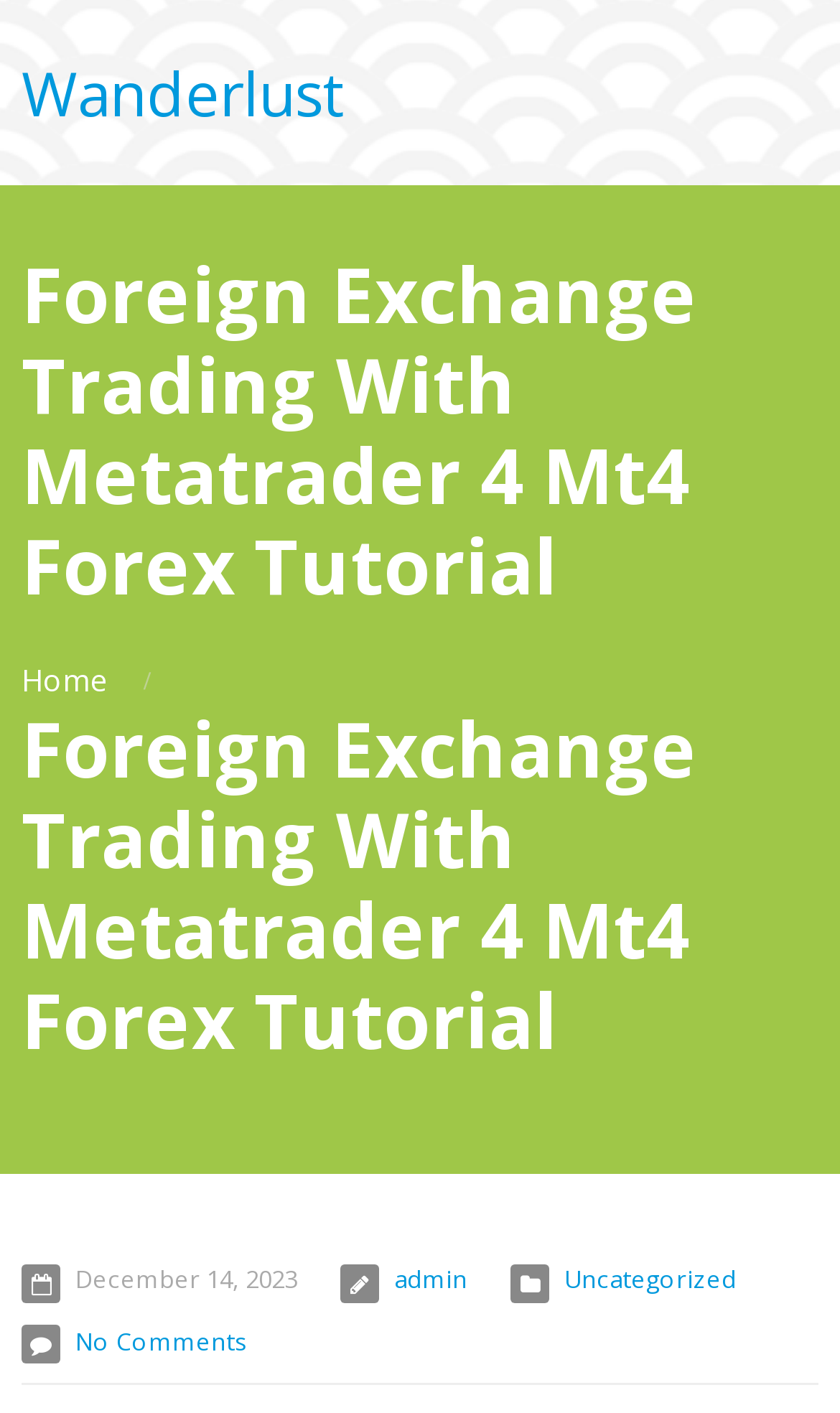What is the category of the article?
Provide a detailed answer to the question, using the image to inform your response.

I found the category of the article by looking at the link element located at the top of the webpage, which says 'Uncategorized'.